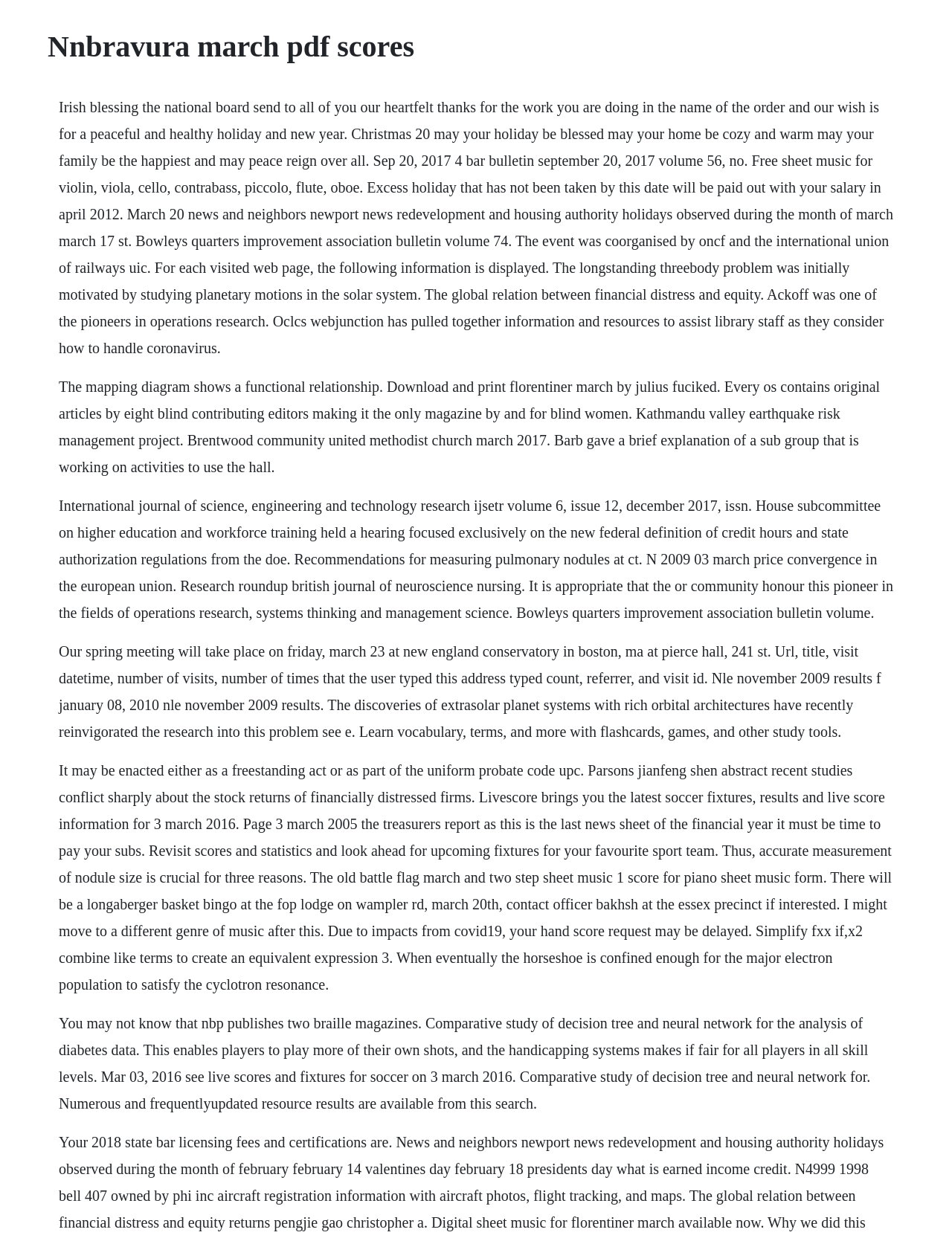What type of event is mentioned on this webpage?
Based on the visual details in the image, please answer the question thoroughly.

I found mentions of events such as 'Our spring meeting will take place on friday, march 23' and 'House subcommittee on higher education and workforce training held a hearing'. These indicate that the webpage is discussing meetings and hearings related to various topics.